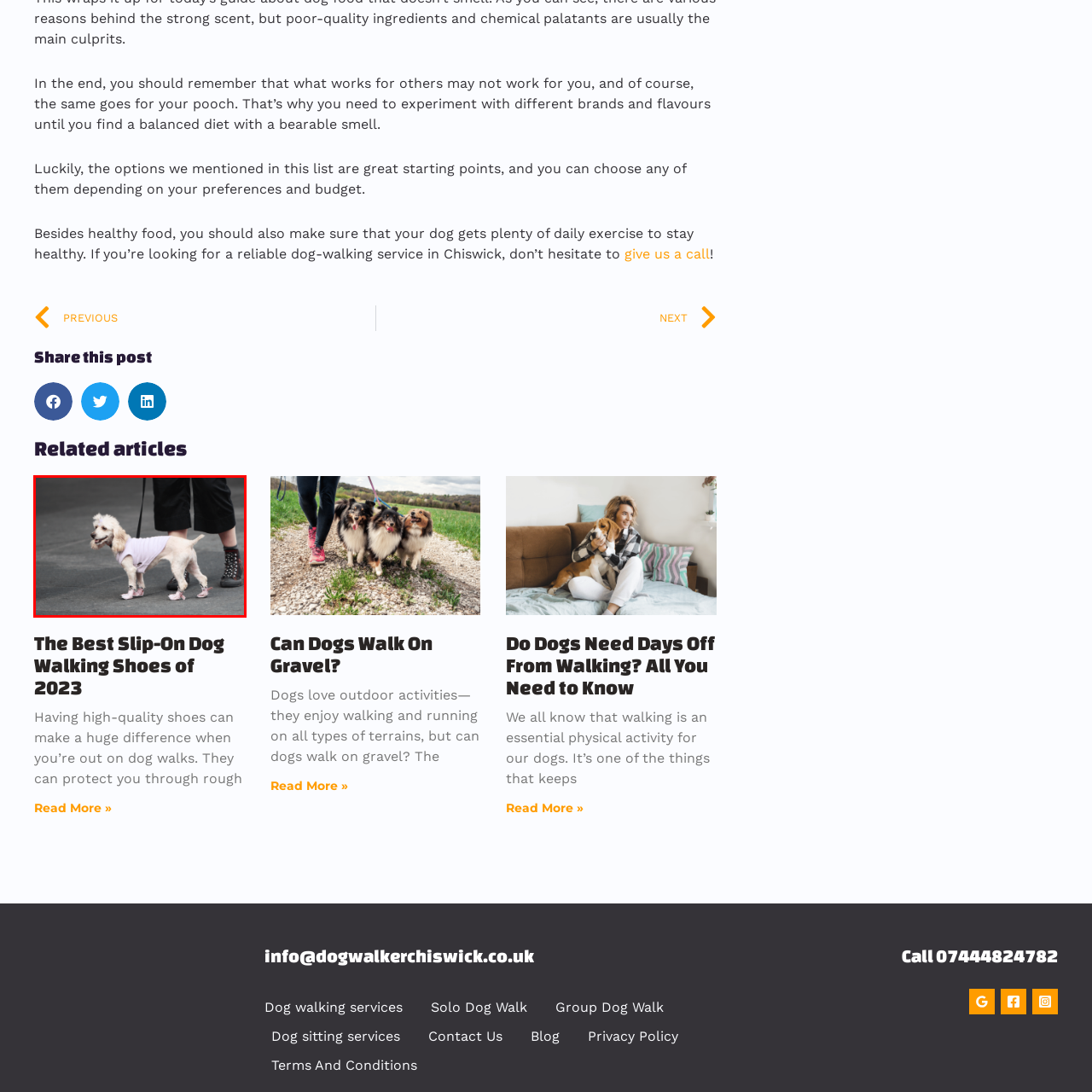Offer a detailed caption for the picture inside the red-bordered area.

A fashionable dog struts along a city sidewalk, showcasing an adorable light purple outfit paired with protective booties on its paws. The small breed, possibly a poodle, exudes a cheerful demeanor with its tongue out and bright expression, while its owner, dressed in black shorts and distinctive combat boots, walks closely beside. This stylish scene captures both pet and owner enjoying their outing, highlighting the trend of dressing pets for both comfort and style.